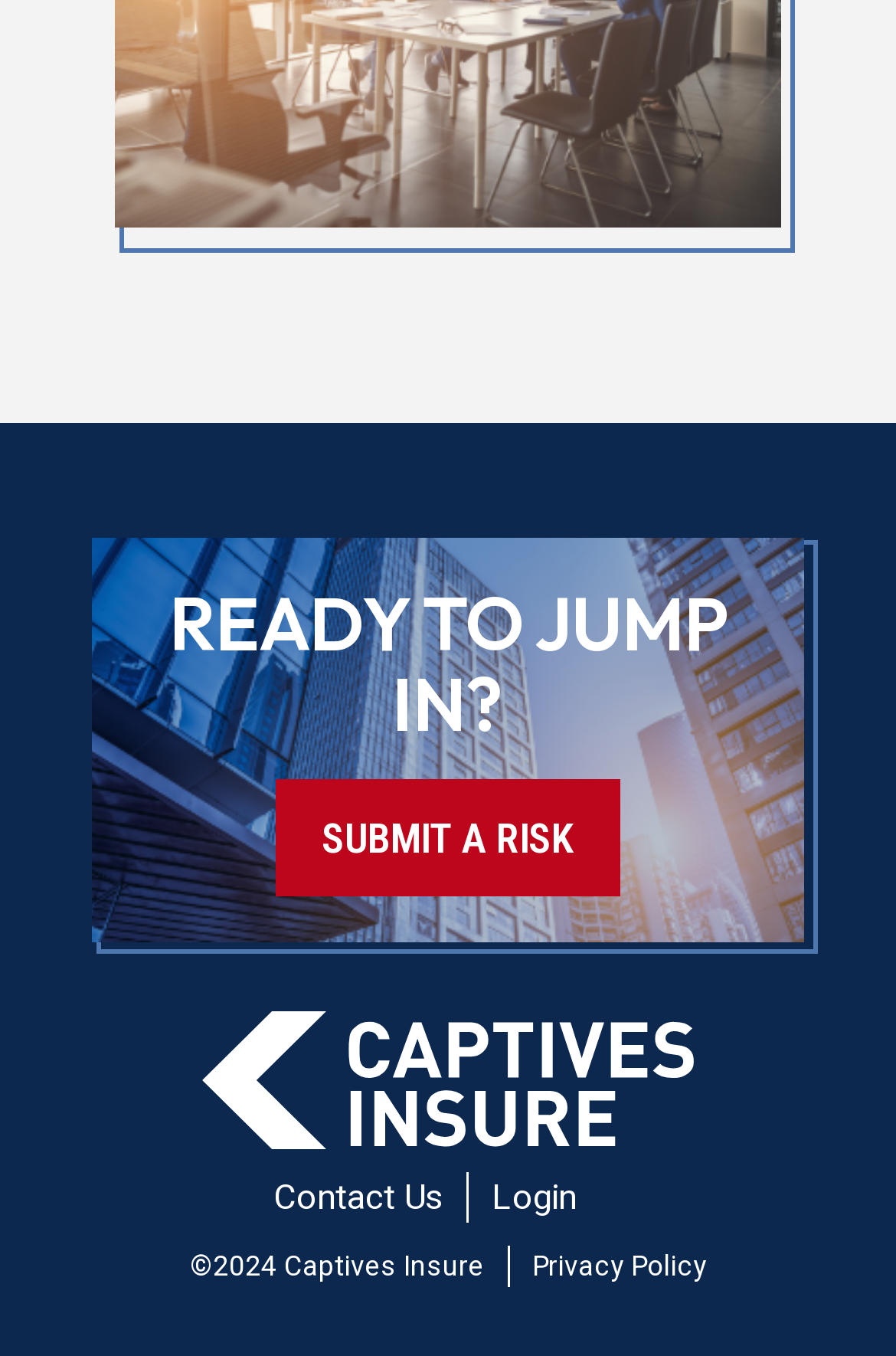Based on the element description: "alt="J! Archive"", identify the bounding box coordinates for this UI element. The coordinates must be four float numbers between 0 and 1, listed as [left, top, right, bottom].

None